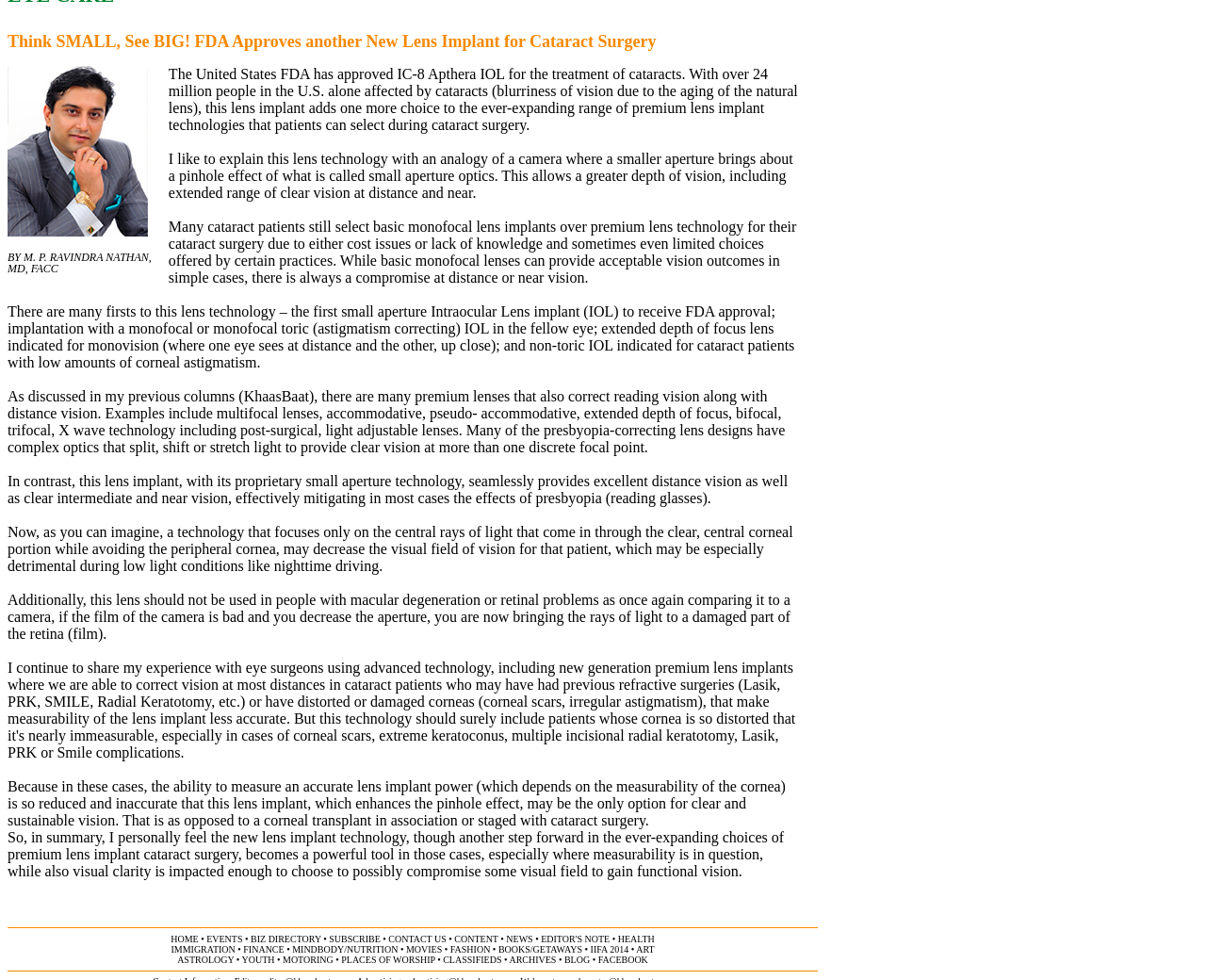Specify the bounding box coordinates of the area to click in order to execute this command: 'Click on the HOME link'. The coordinates should consist of four float numbers ranging from 0 to 1, and should be formatted as [left, top, right, bottom].

[0.142, 0.953, 0.165, 0.963]